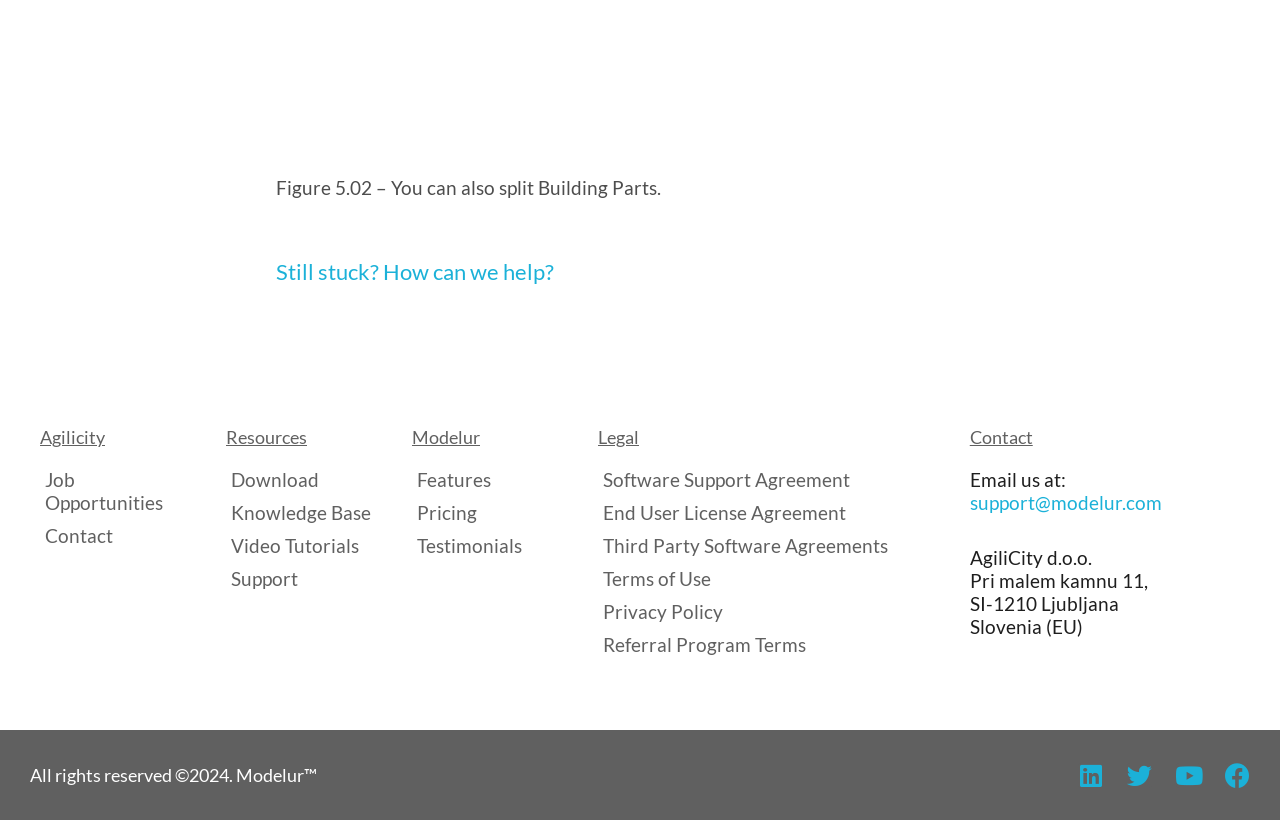Identify the bounding box coordinates of the element that should be clicked to fulfill this task: "Click on 'Job Opportunities'". The coordinates should be provided as four float numbers between 0 and 1, i.e., [left, top, right, bottom].

[0.031, 0.571, 0.145, 0.627]